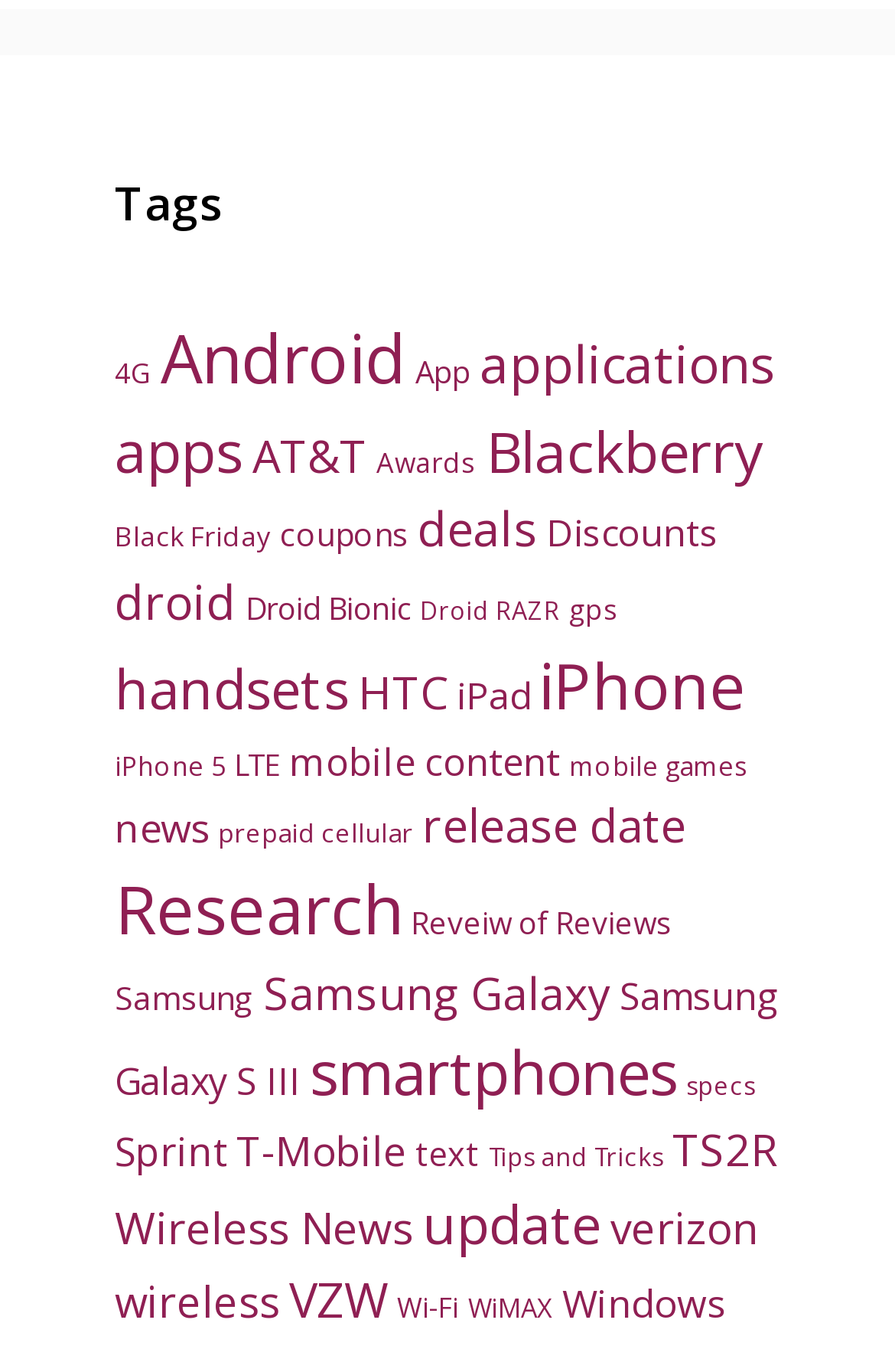Given the element description Samsung Galaxy S III, specify the bounding box coordinates of the corresponding UI element in the format (top-left x, top-left y, bottom-right x, bottom-right y). All values must be between 0 and 1.

[0.128, 0.707, 0.872, 0.806]